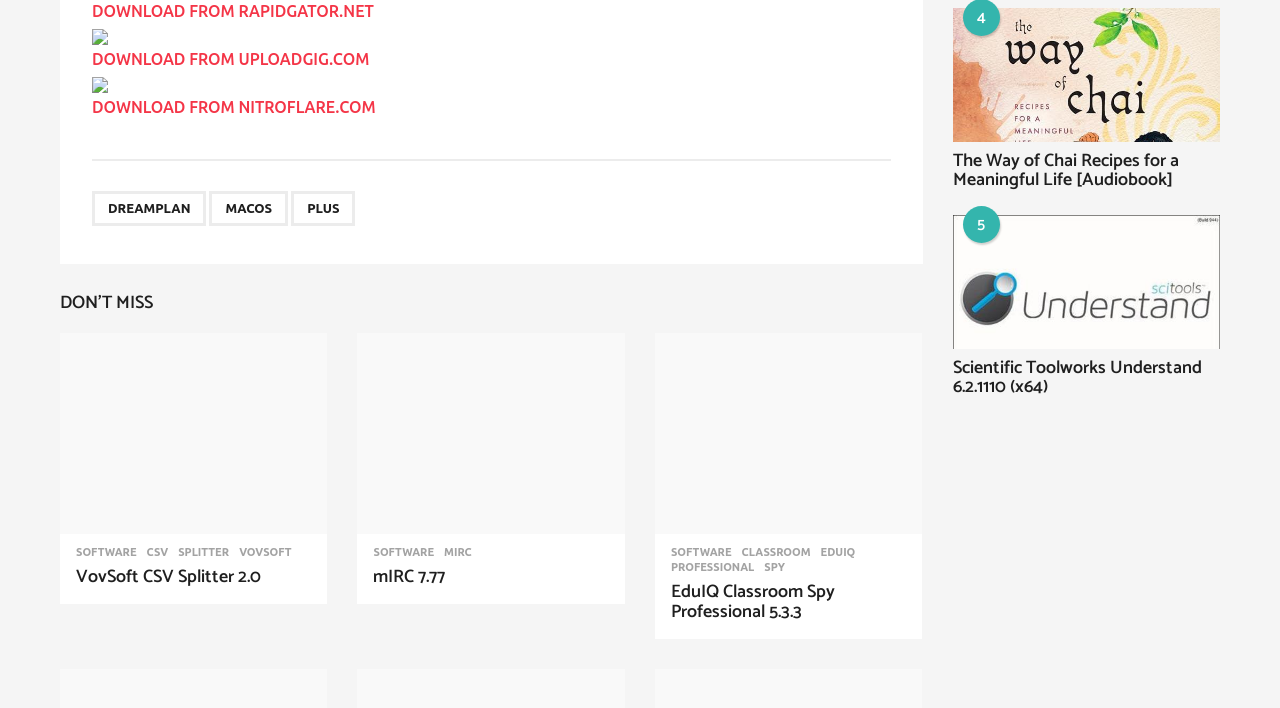Provide a short answer to the following question with just one word or phrase: What is the format of 'The Way of Chai Recipes for a Meaningful Life'?

Audiobook